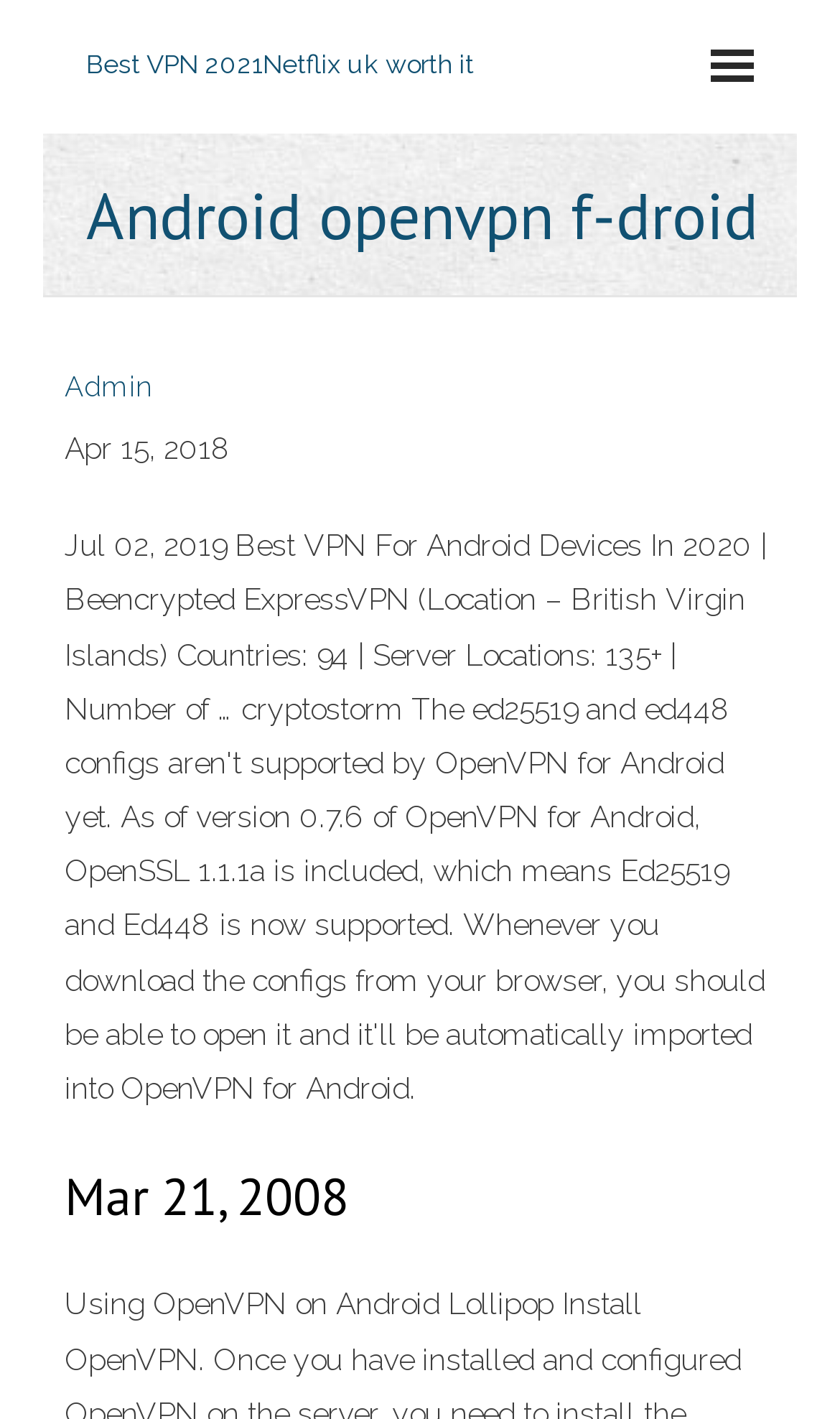Please answer the following question using a single word or phrase: What is the date of the oldest post?

Mar 21, 2008